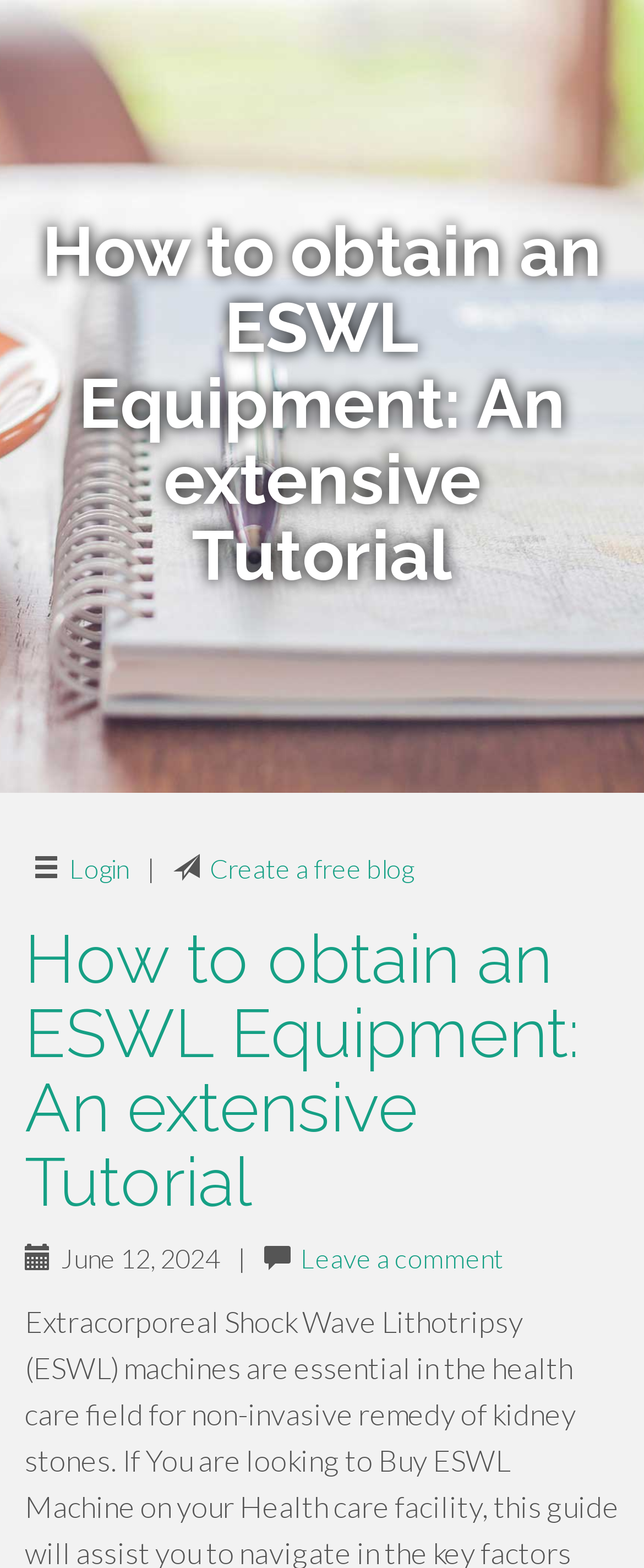How many links are in the top header?
Give a detailed explanation using the information visible in the image.

I counted the number of links in the top header by looking at the elements within the HeaderAsNonLandmark element. I found two links: 'Login' and 'Create a free blog'.